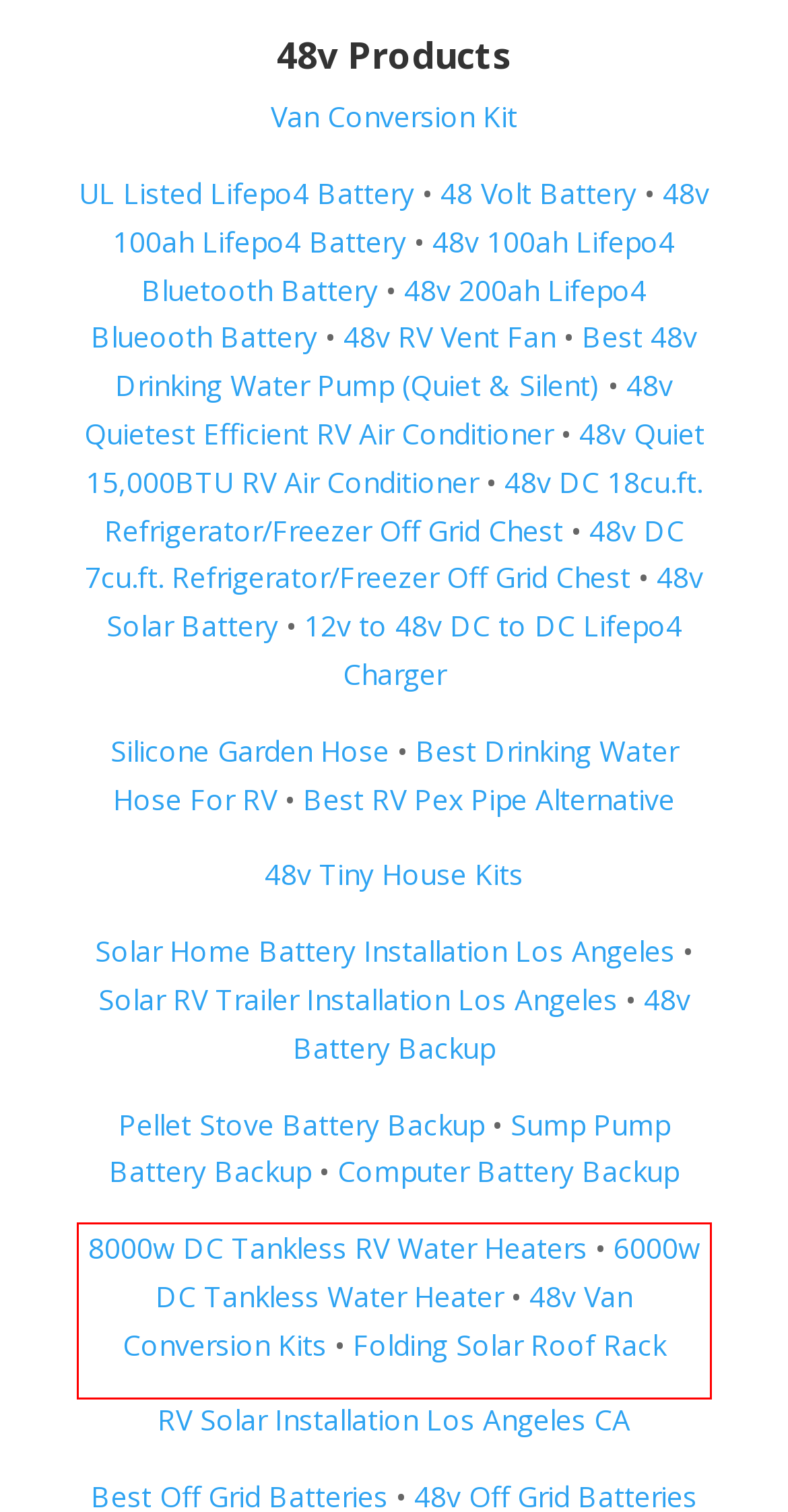You are provided with a screenshot of a webpage featuring a red rectangle bounding box. Extract the text content within this red bounding box using OCR.

8000w DC Tankless RV Water Heaters • 6000w DC Tankless Water Heater • 48v Van Conversion Kits • Folding Solar Roof Rack